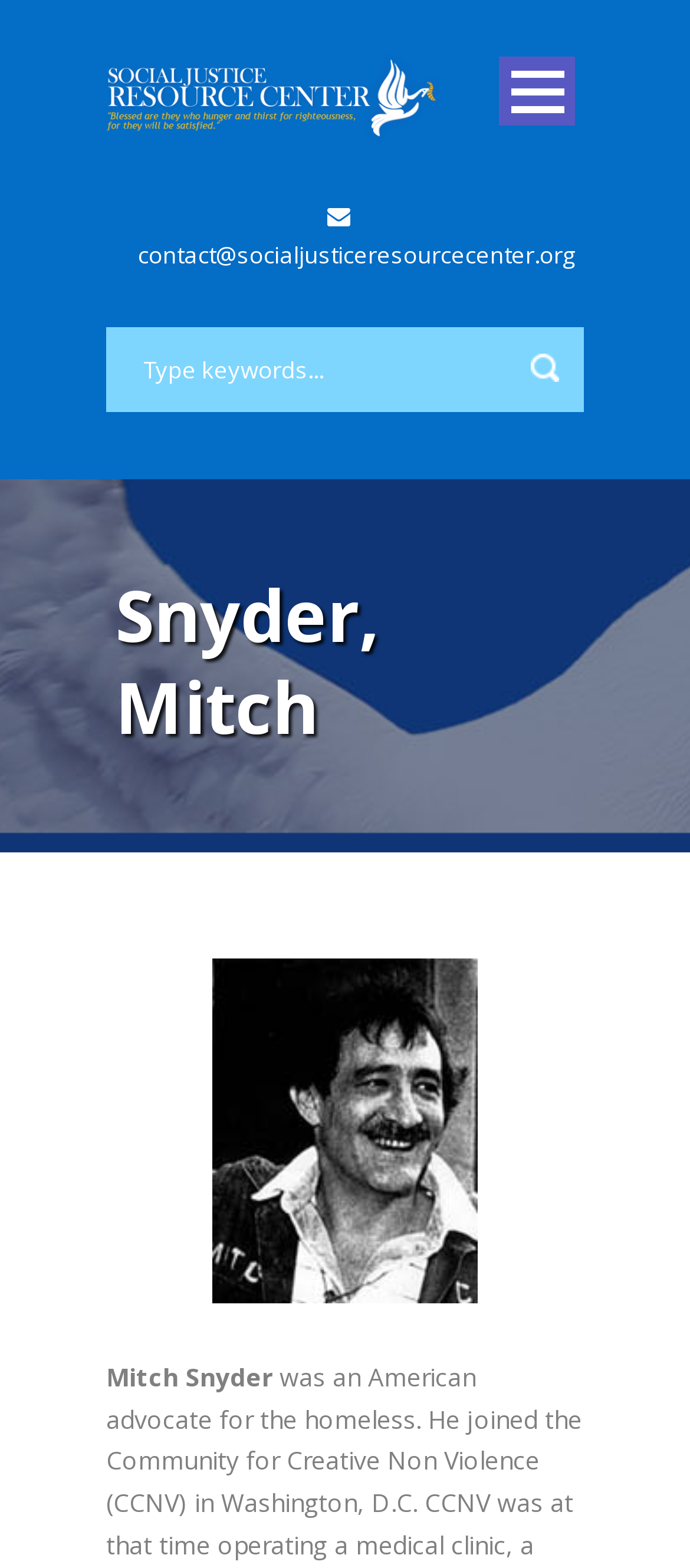Find and indicate the bounding box coordinates of the region you should select to follow the given instruction: "View Mitch Snyder's profile".

[0.154, 0.611, 0.846, 0.831]